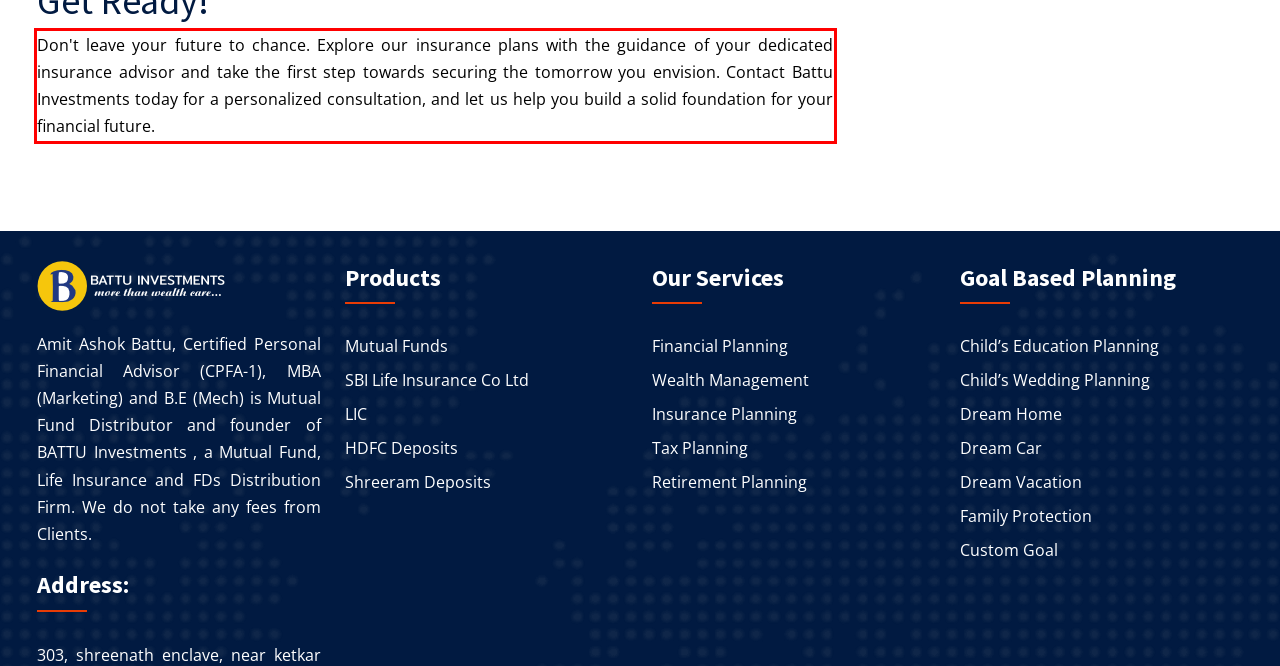Given the screenshot of a webpage, identify the red rectangle bounding box and recognize the text content inside it, generating the extracted text.

Don't leave your future to chance. Explore our insurance plans with the guidance of your dedicated insurance advisor and take the first step towards securing the tomorrow you envision. Contact Battu Investments today for a personalized consultation, and let us help you build a solid foundation for your financial future.